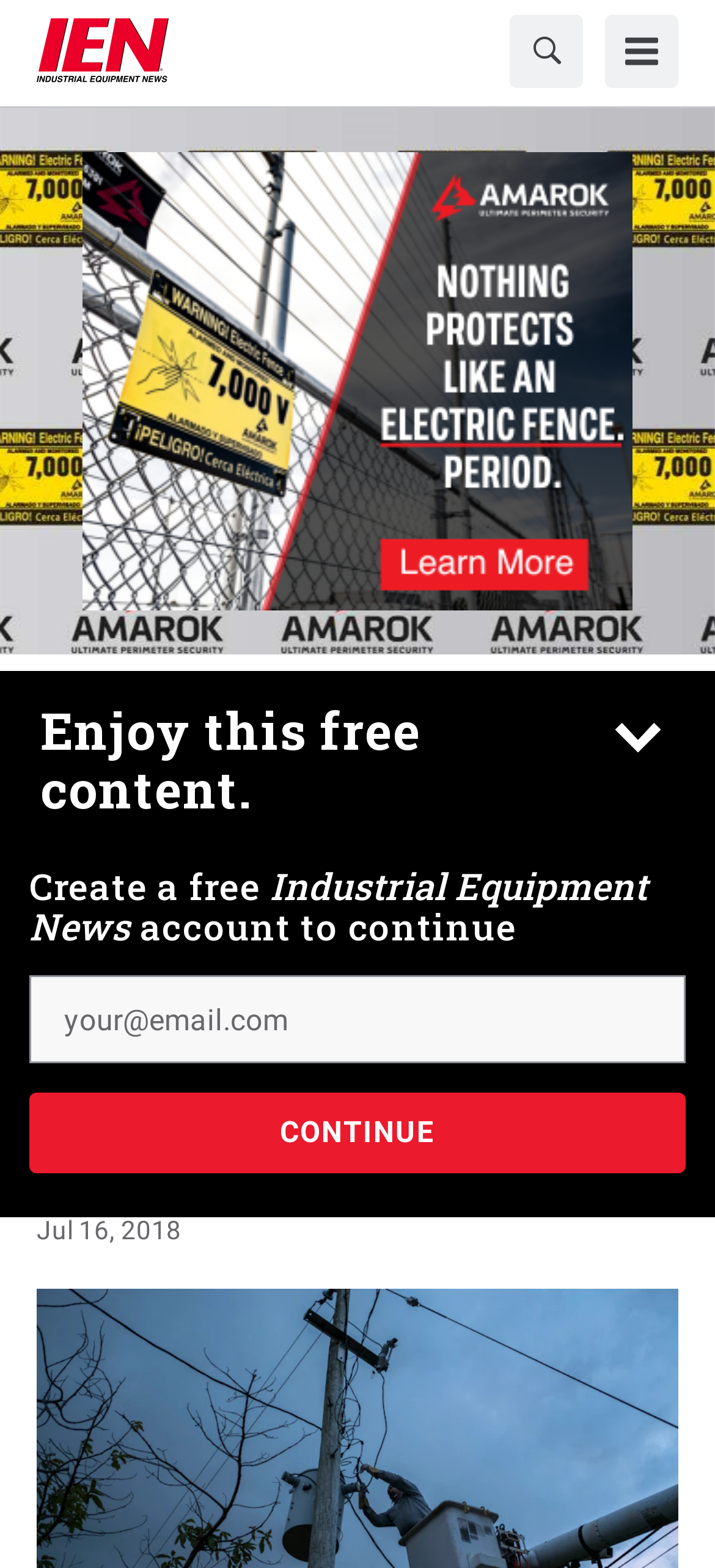Identify and provide the bounding box for the element described by: "aria-label="Toggle Menu"".

[0.846, 0.009, 0.949, 0.056]